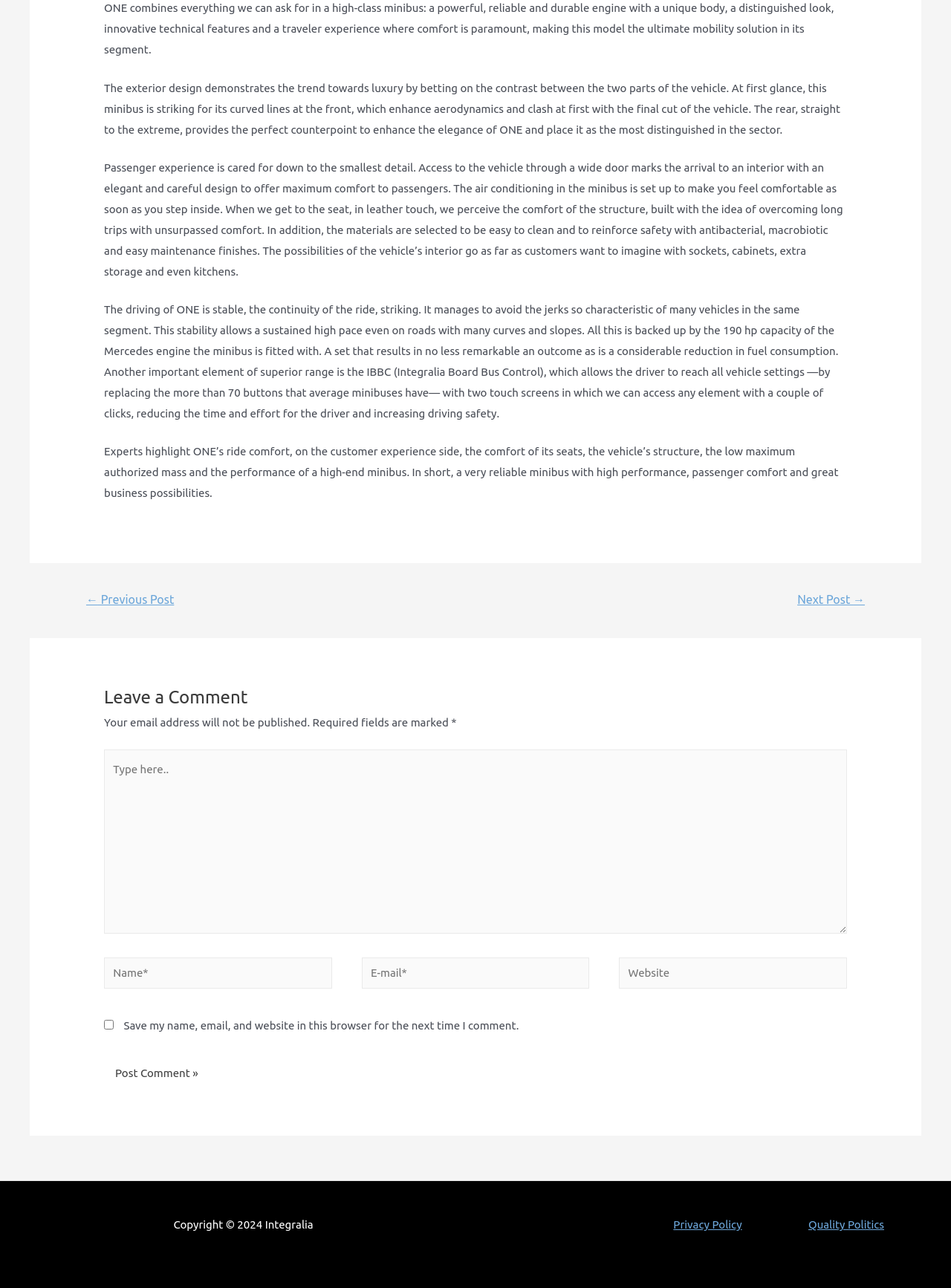Please identify the bounding box coordinates of the area that needs to be clicked to fulfill the following instruction: "Click on the '← Previous Post' link."

[0.072, 0.456, 0.202, 0.477]